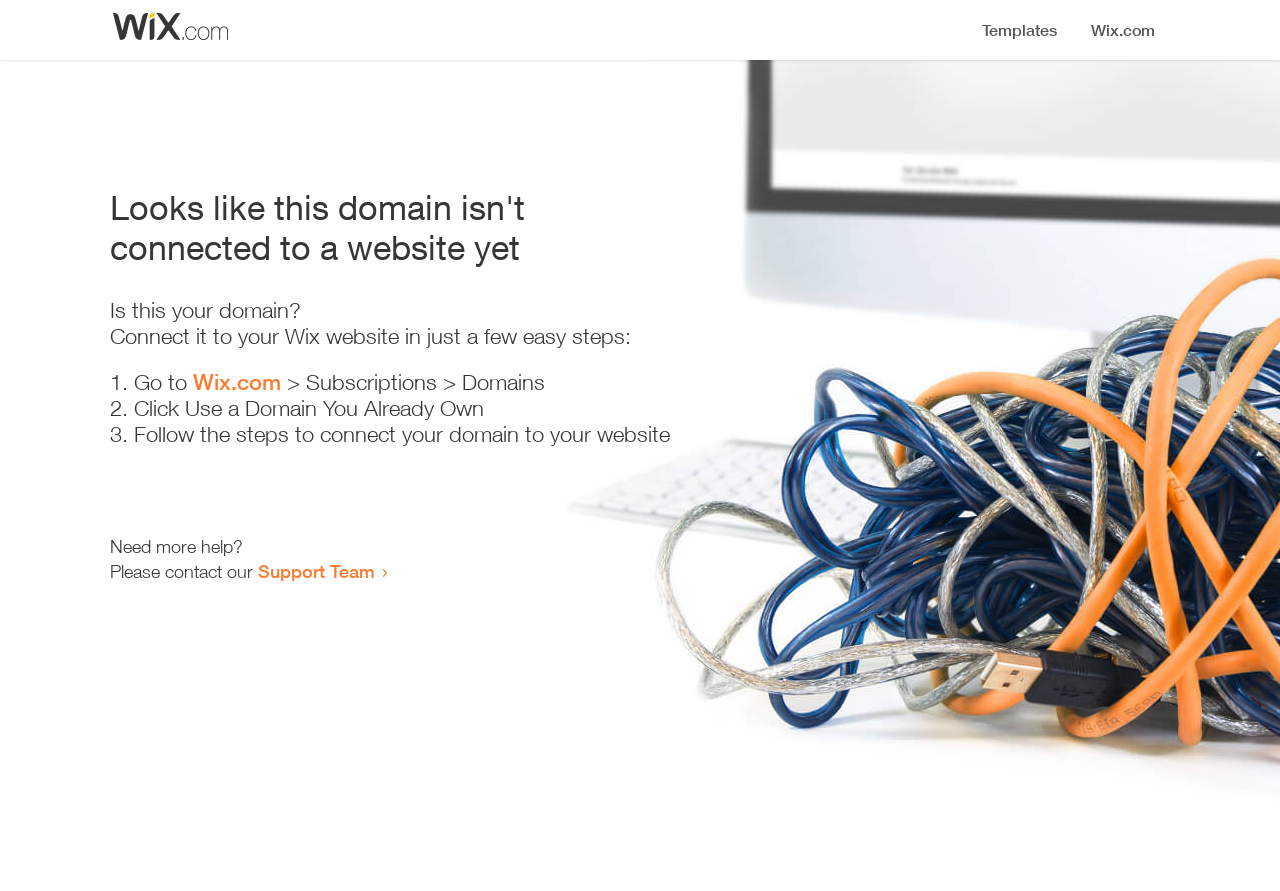Please find the top heading of the webpage and generate its text.

Looks like this domain isn't
connected to a website yet